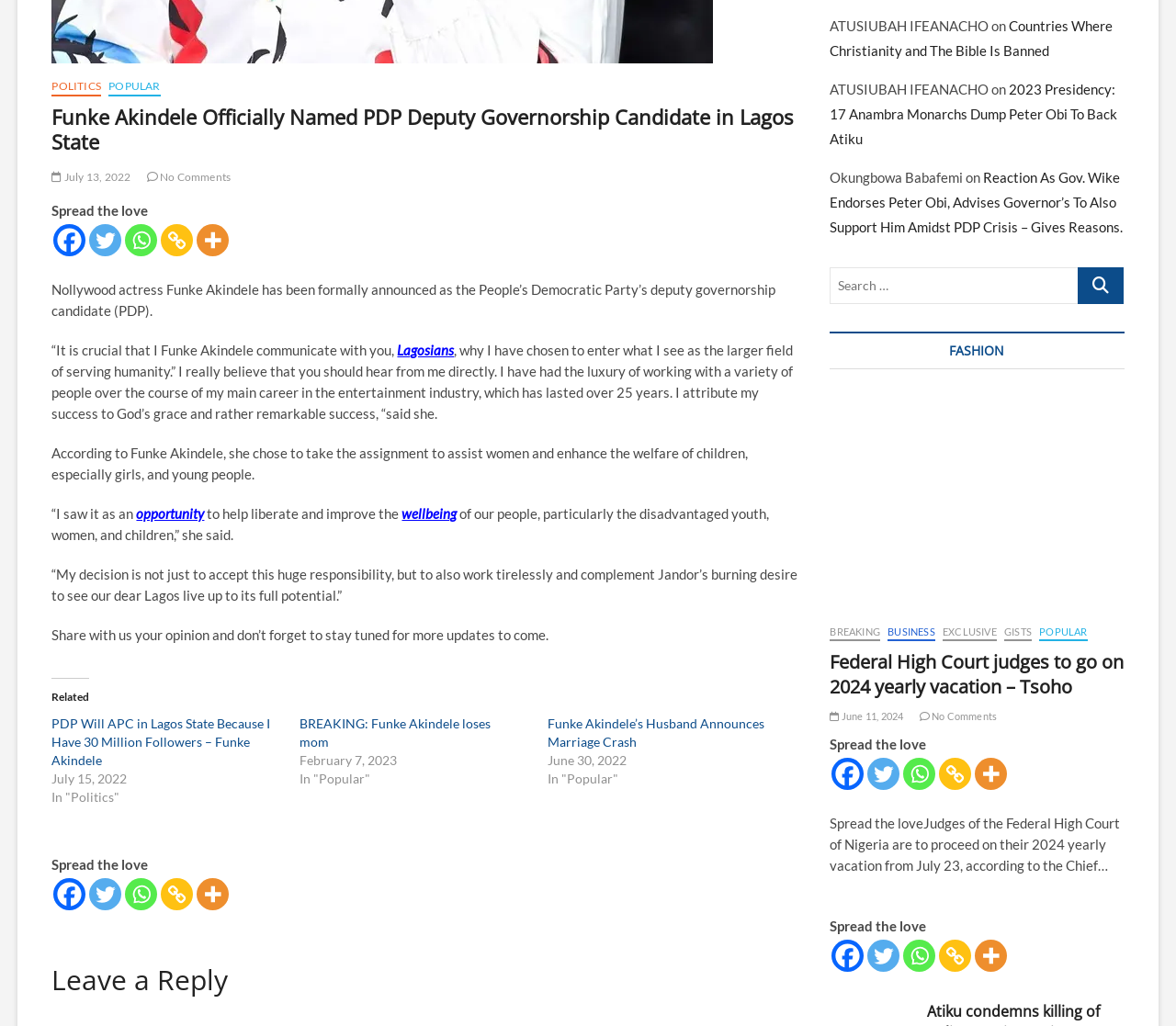Please give a succinct answer to the question in one word or phrase:
What is the name of the actress mentioned in the article?

Funke Akindele